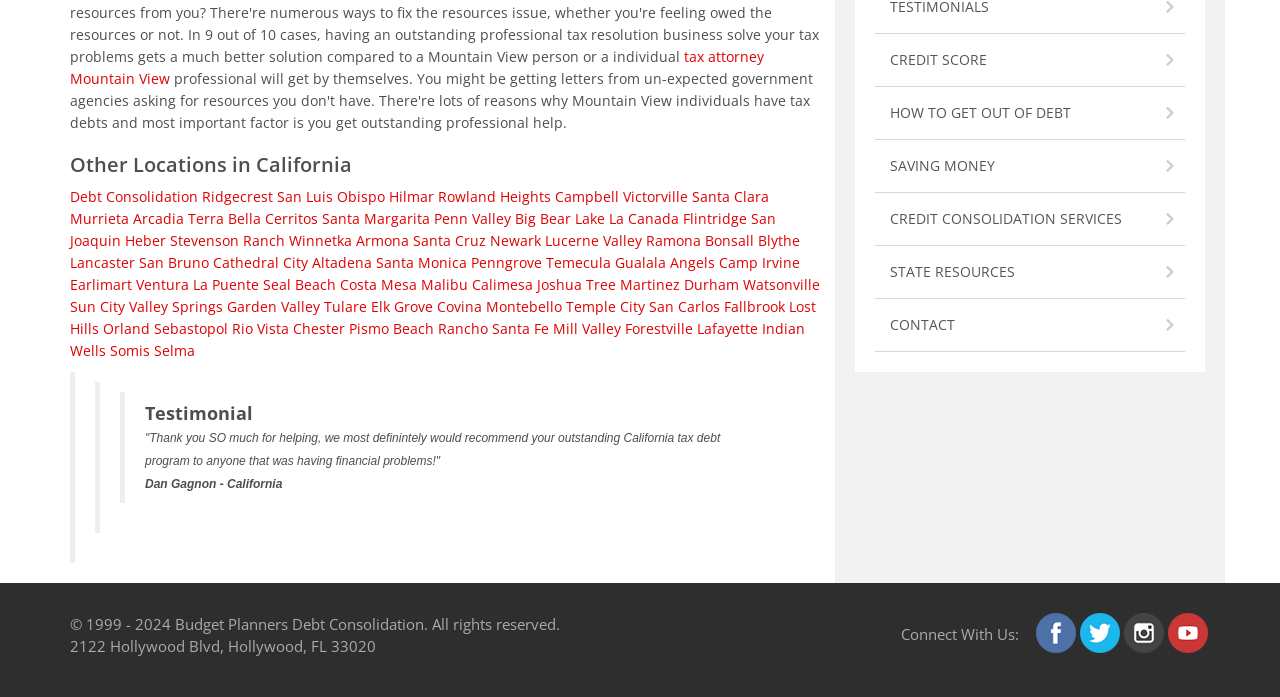Determine the bounding box coordinates for the clickable element to execute this instruction: "Click on 'tax attorney Mountain View'". Provide the coordinates as four float numbers between 0 and 1, i.e., [left, top, right, bottom].

[0.055, 0.068, 0.597, 0.126]